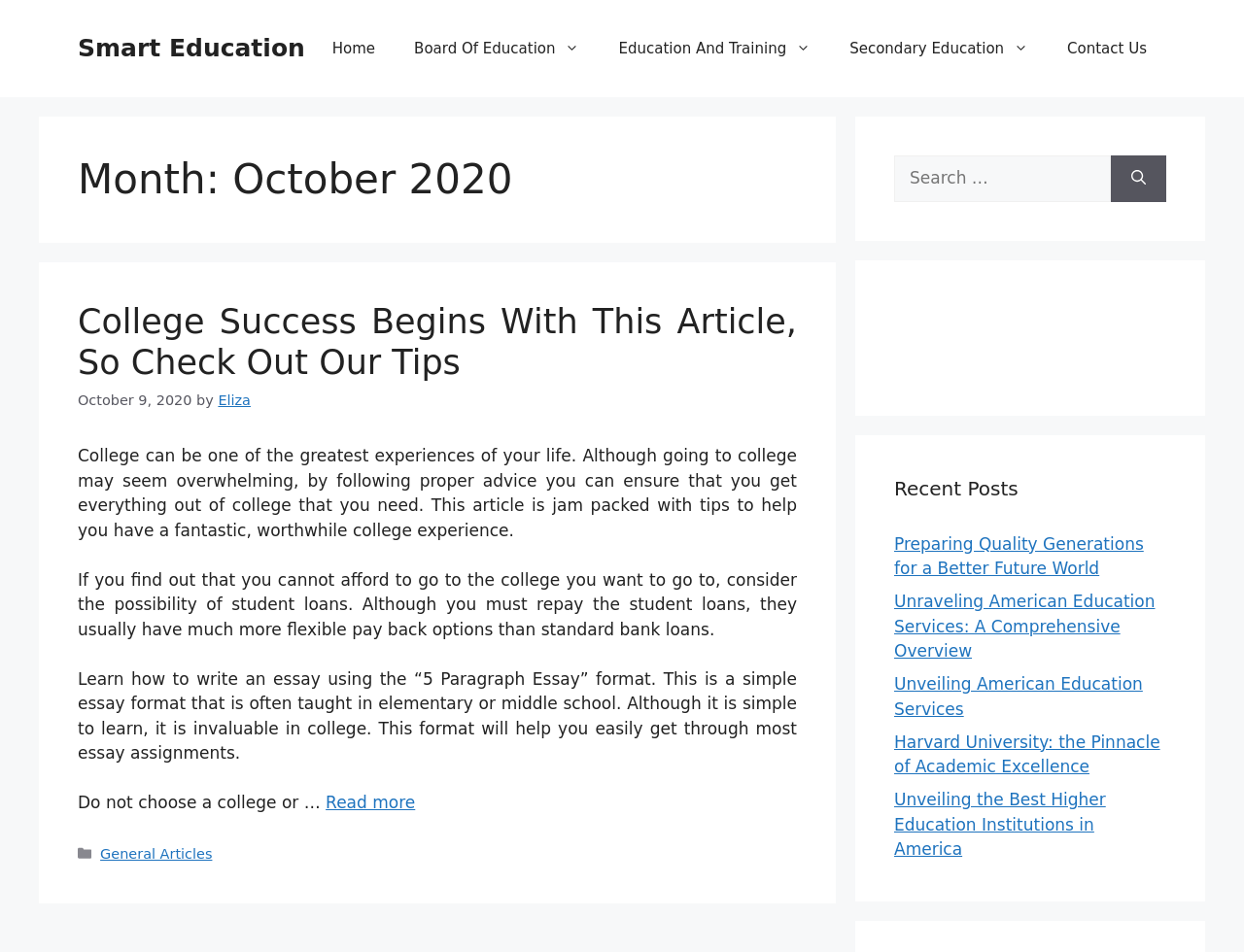What is the date of the article?
Based on the visual, give a brief answer using one word or a short phrase.

October 9, 2020